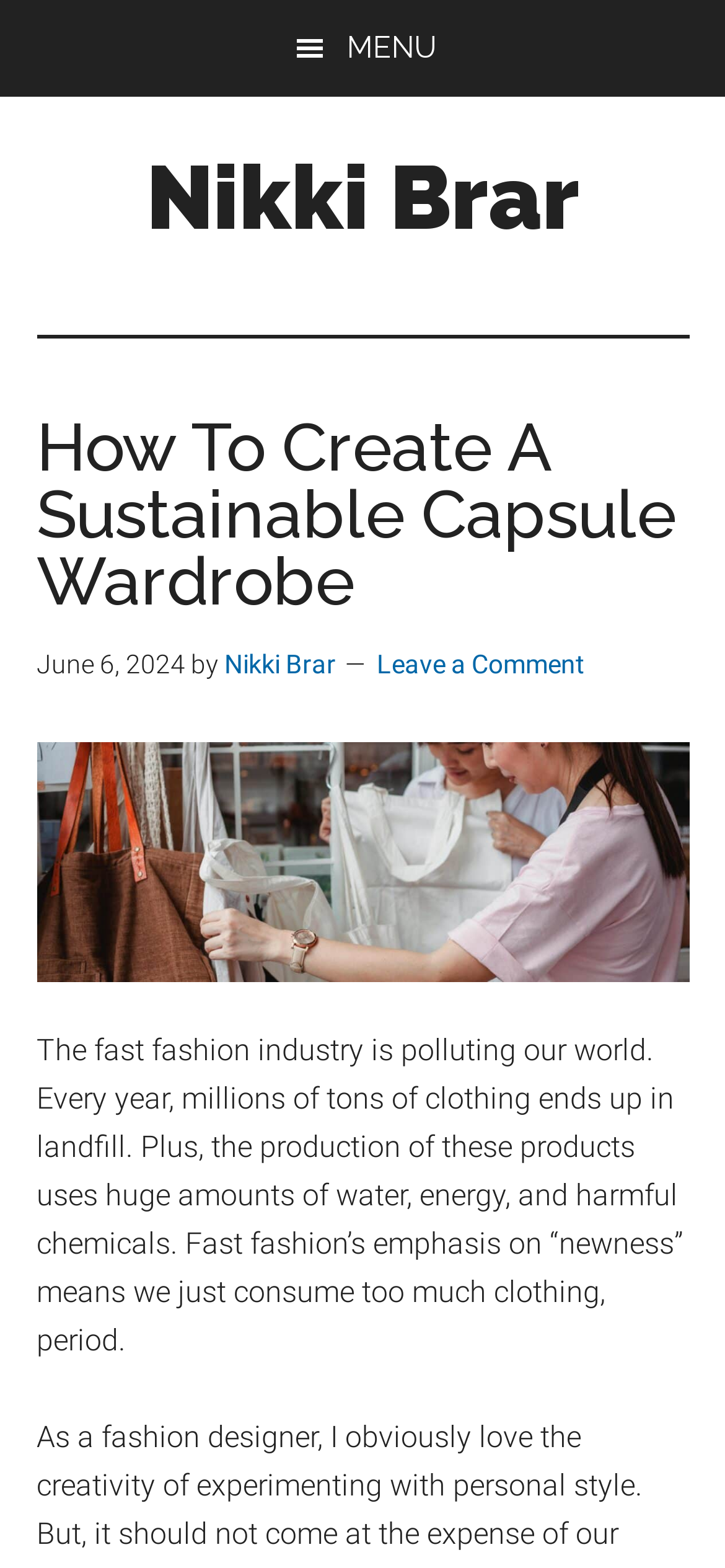What is the topic of the article?
Please ensure your answer is as detailed and informative as possible.

I determined this from the image description 'Sustainable capsule wardrobe' and the heading 'How To Create A Sustainable Capsule Wardrobe'.